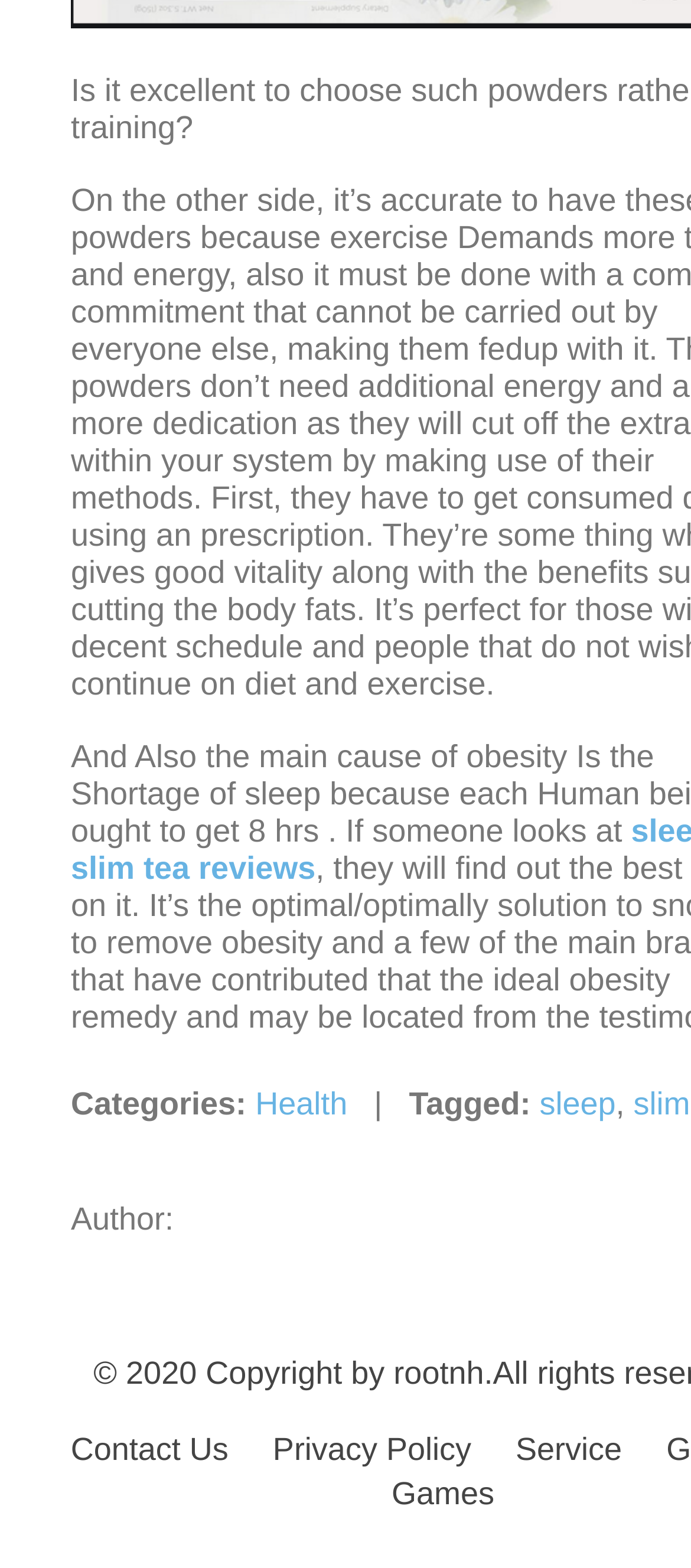Use a single word or phrase to answer the following:
What is the author section labeled as?

Author: